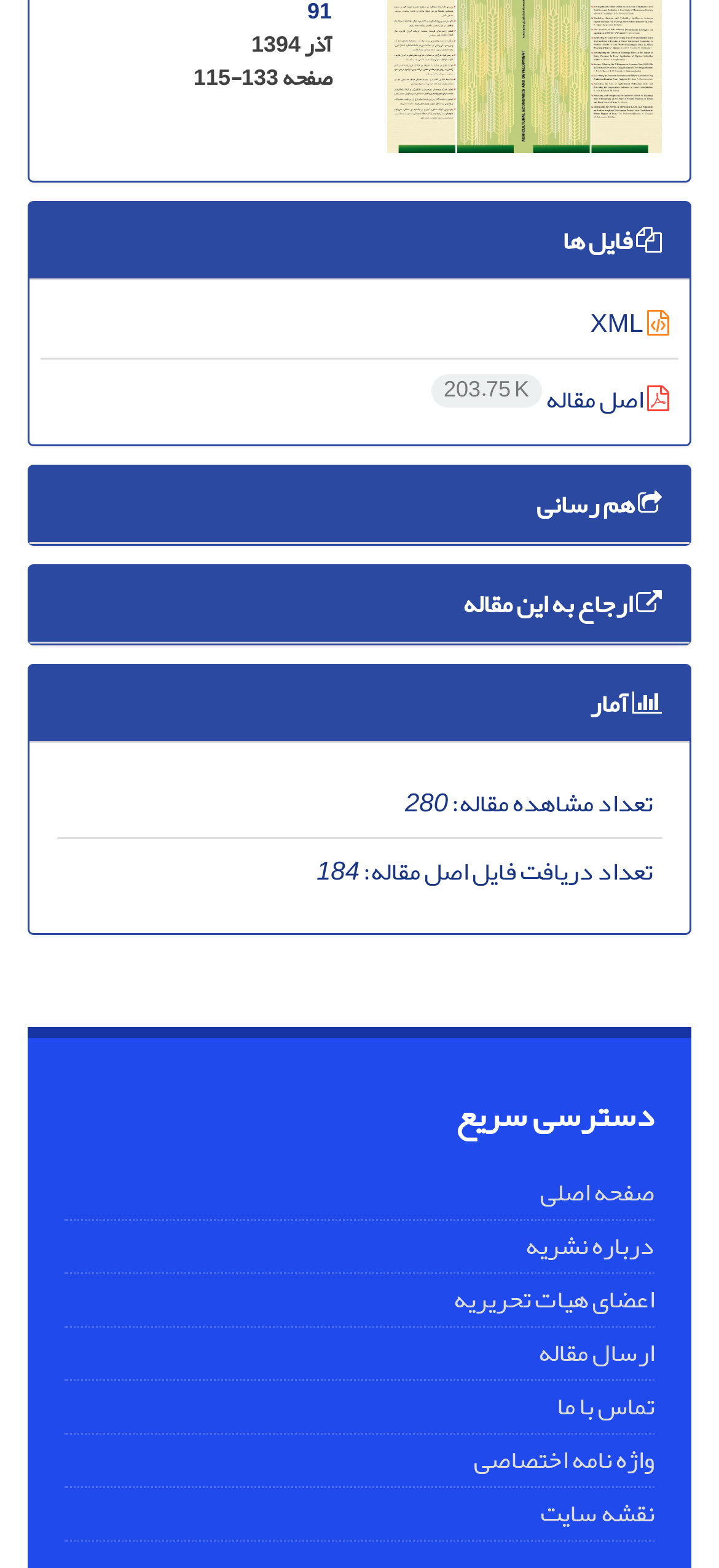Reply to the question below using a single word or brief phrase:
How many links are there under 'دسترسی سریع'?

7